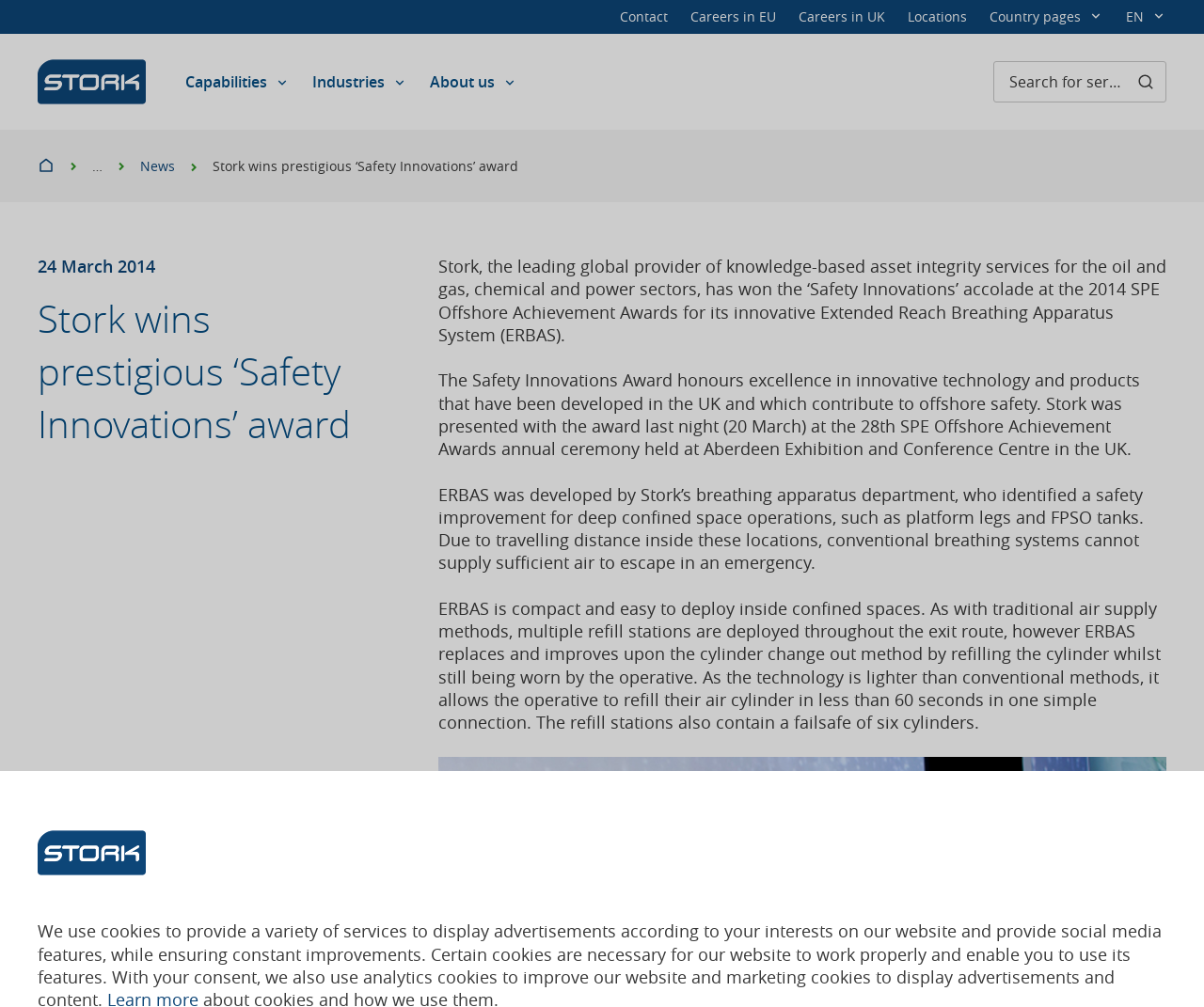Answer the following query concisely with a single word or phrase:
What is the company name?

Stork